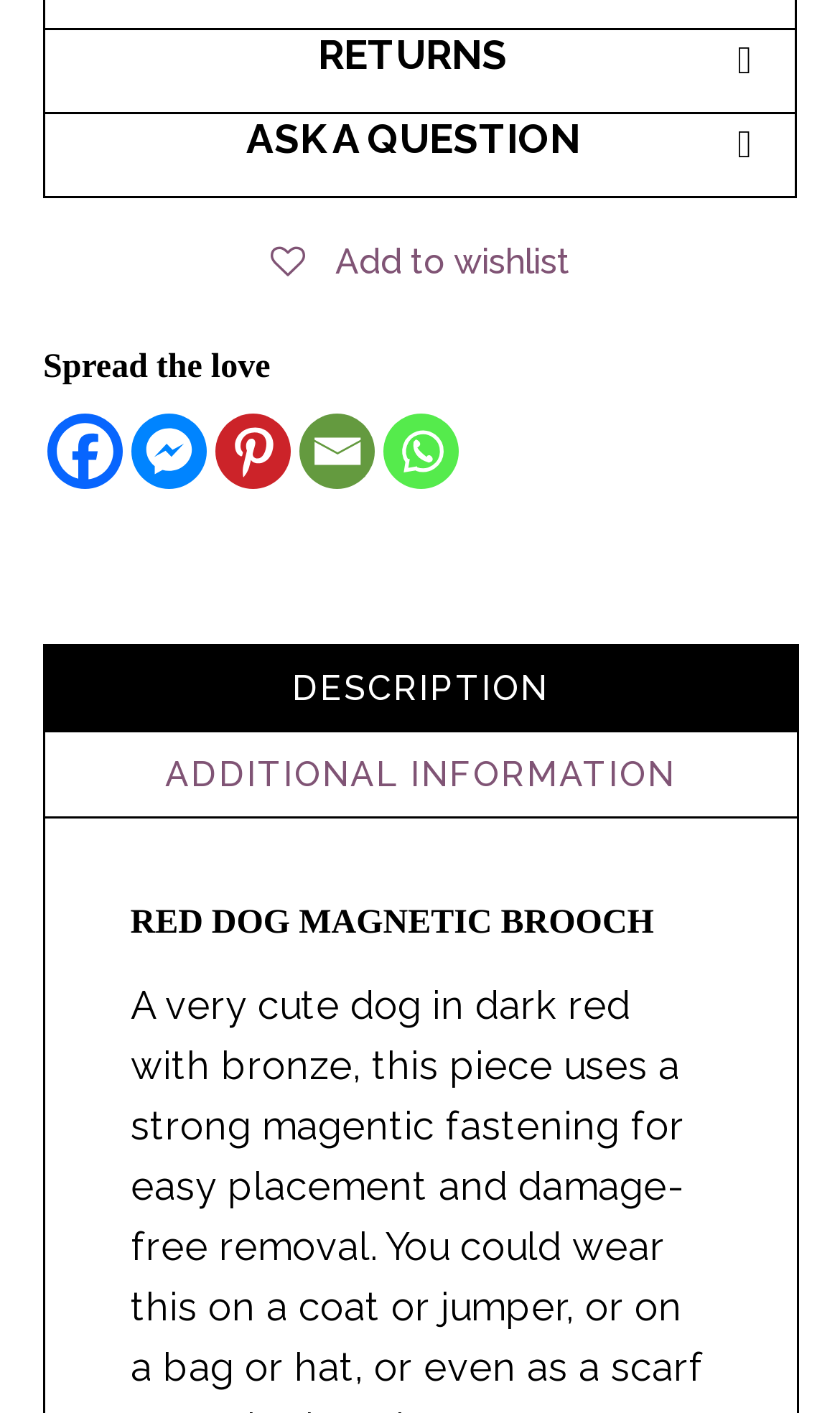Reply to the question with a single word or phrase:
What is the name of the product?

RED DOG MAGNETIC BROOCH